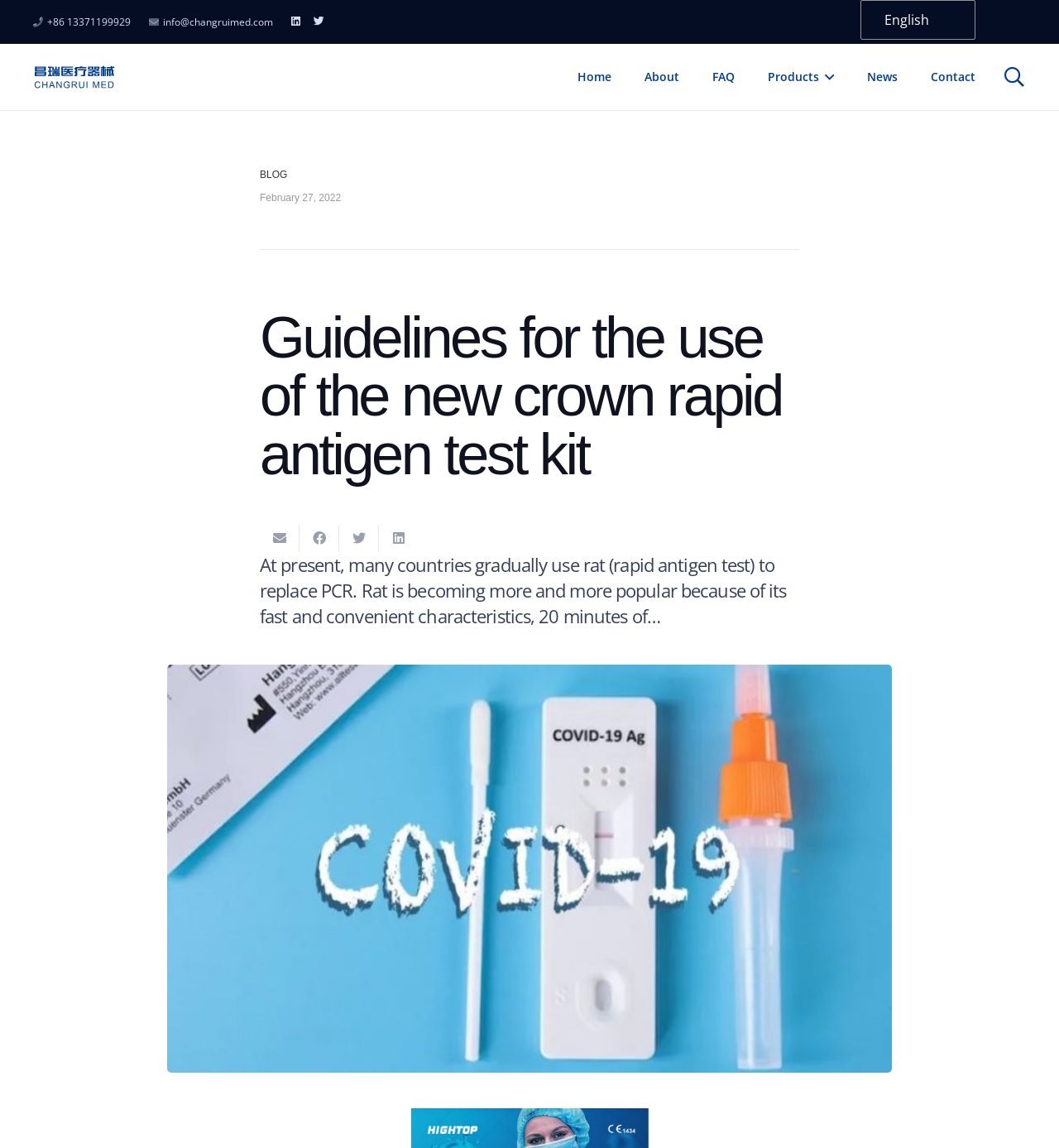Please locate the bounding box coordinates for the element that should be clicked to achieve the following instruction: "Search for something". Ensure the coordinates are given as four float numbers between 0 and 1, i.e., [left, top, right, bottom].

[0.937, 0.05, 0.988, 0.084]